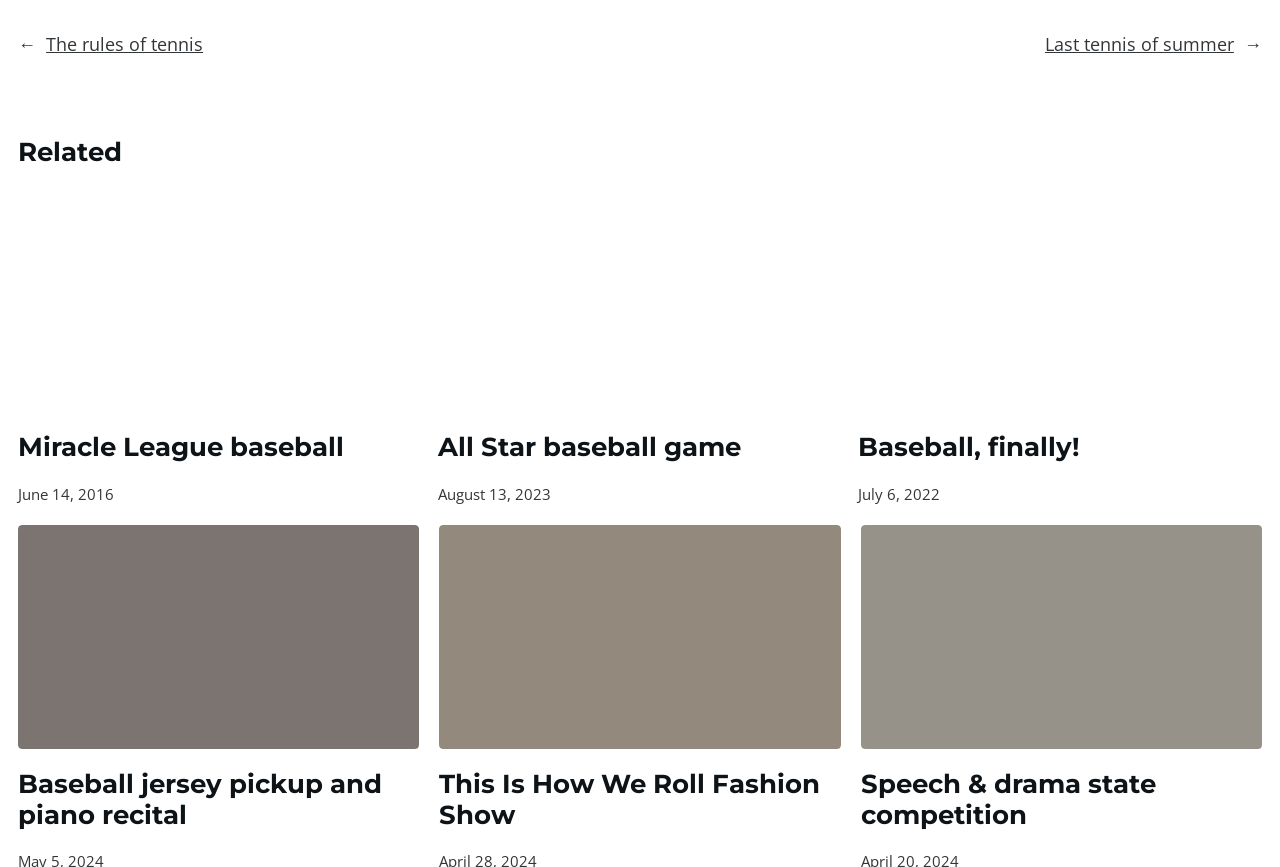Please locate the bounding box coordinates of the element that needs to be clicked to achieve the following instruction: "Read the article 'This Is How We Roll Fashion Show'". The coordinates should be four float numbers between 0 and 1, i.e., [left, top, right, bottom].

[0.343, 0.887, 0.657, 0.958]